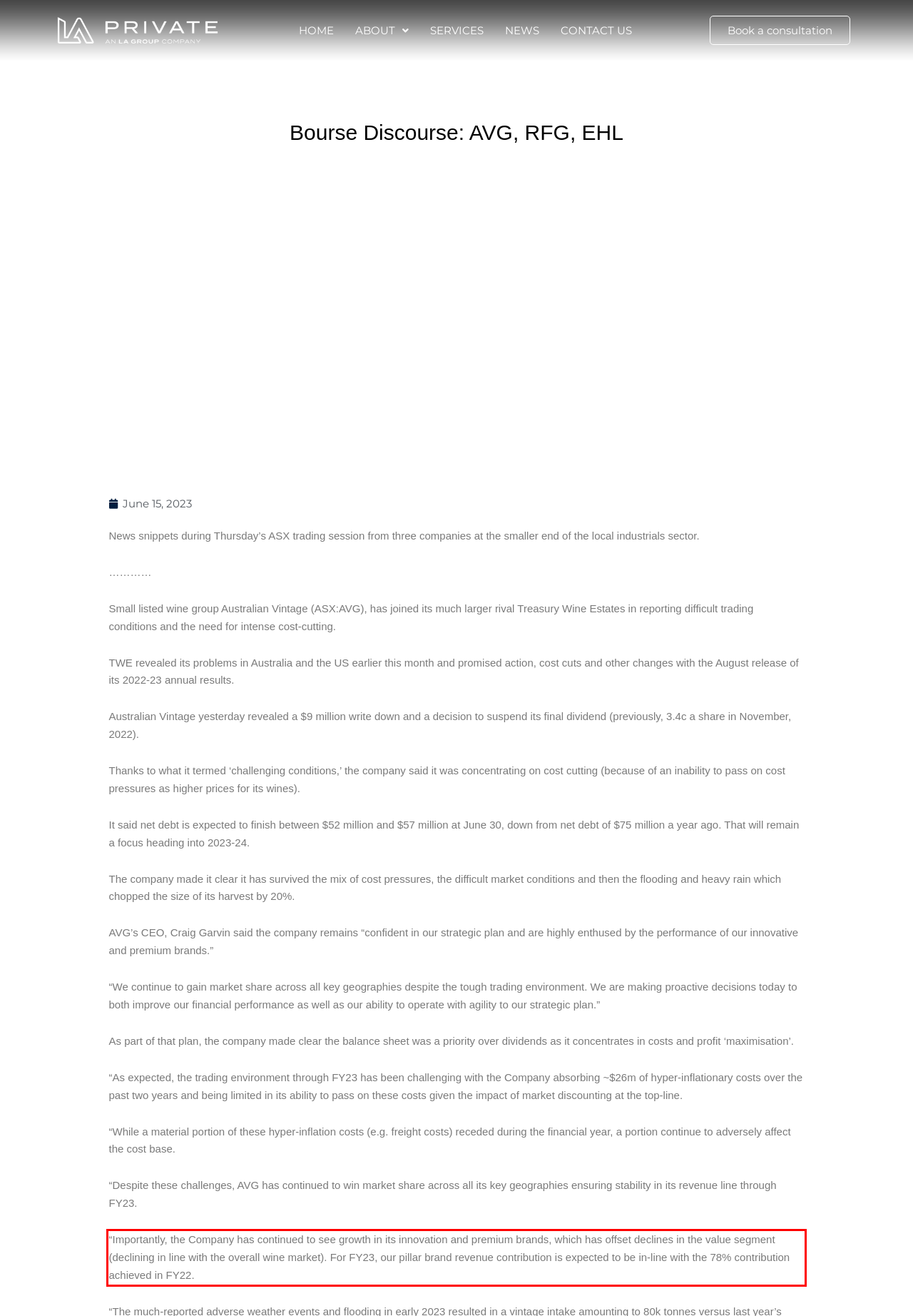You are provided with a screenshot of a webpage featuring a red rectangle bounding box. Extract the text content within this red bounding box using OCR.

“Importantly, the Company has continued to see growth in its innovation and premium brands, which has offset declines in the value segment (declining in line with the overall wine market). For FY23, our pillar brand revenue contribution is expected to be in-line with the 78% contribution achieved in FY22.